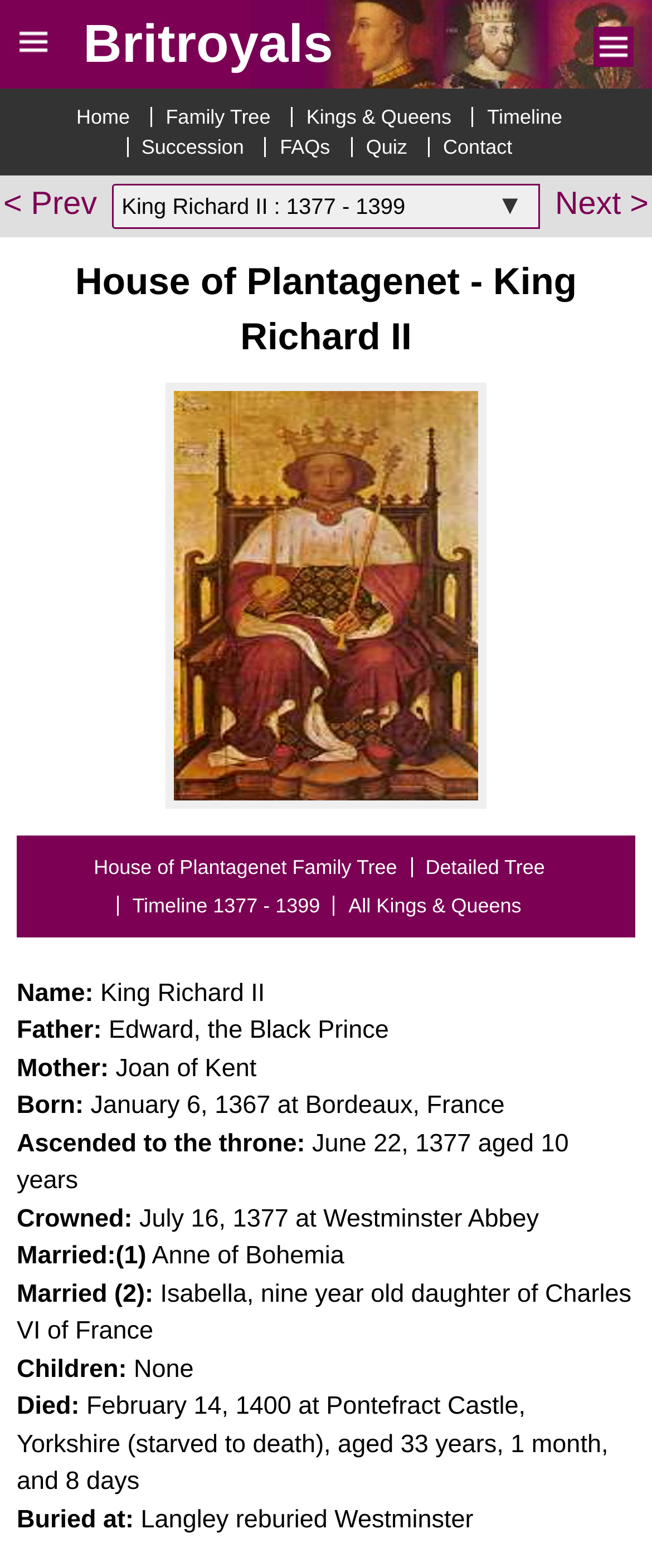Please answer the following query using a single word or phrase: 
How many children did King Richard II have?

None